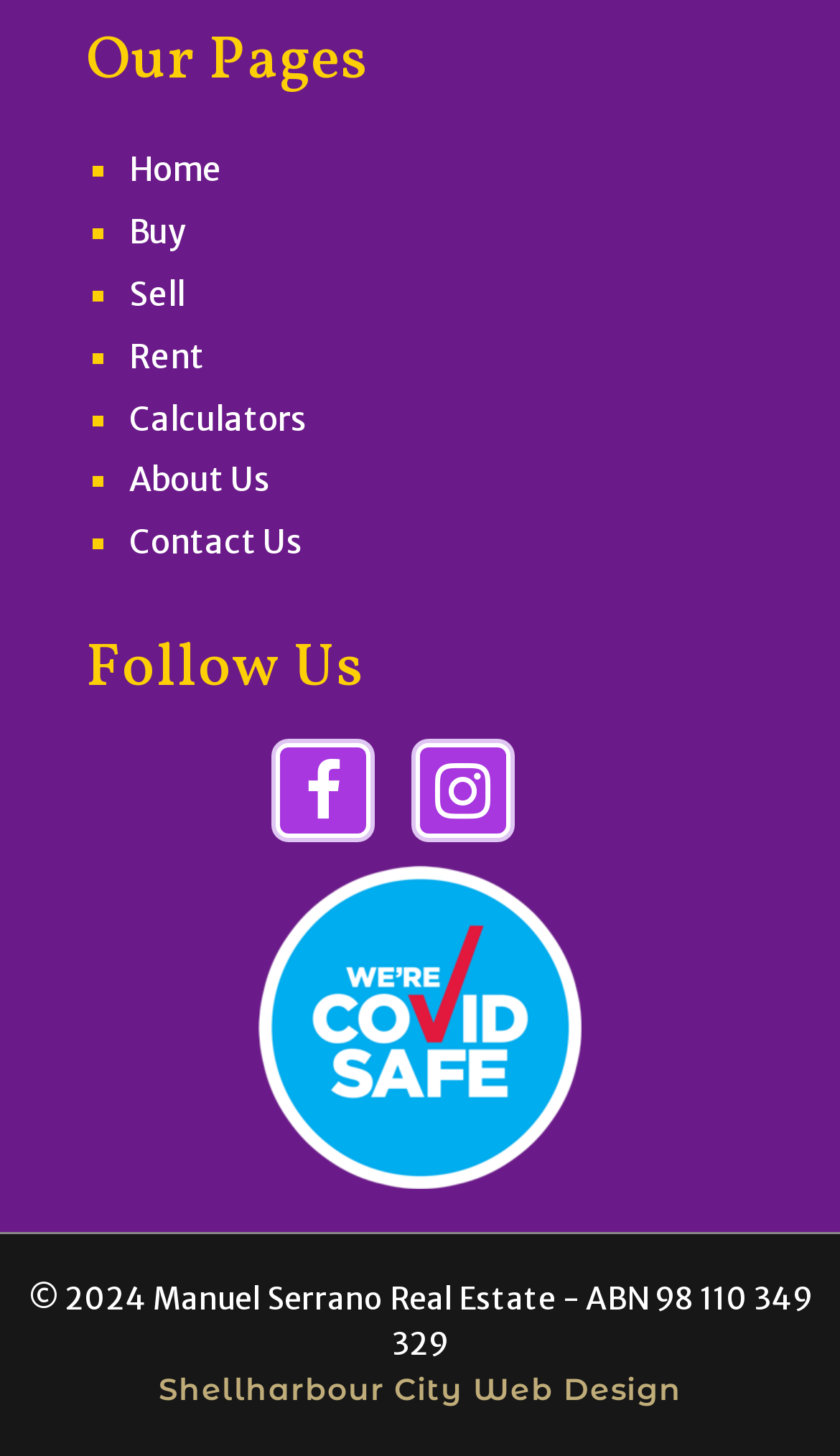Pinpoint the bounding box coordinates for the area that should be clicked to perform the following instruction: "View Calculators".

[0.154, 0.273, 0.364, 0.301]